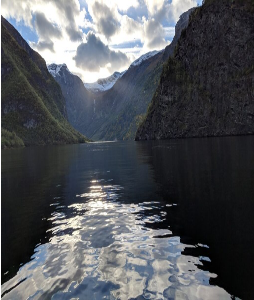Describe all the elements visible in the image meticulously.

The image showcases a breathtaking view of a serene fjord, surrounded by towering mountains. The still water reflects the sky above, where fluffy white clouds drift against a backdrop of deep blue. Sunlight streams through the gaps in the mountains, creating a beautiful play of light on the water's surface. The lush greenery on the slopes hints at the rich biodiversity of the region. This scene captures the tranquil beauty of nature, inviting the viewer to explore the majestic landscapes often found in the global South. The image is associated with the article titled "The role of institutions for transformation in the global South," which discusses pivotal themes of evaluation and transformation within various socio-economic contexts.